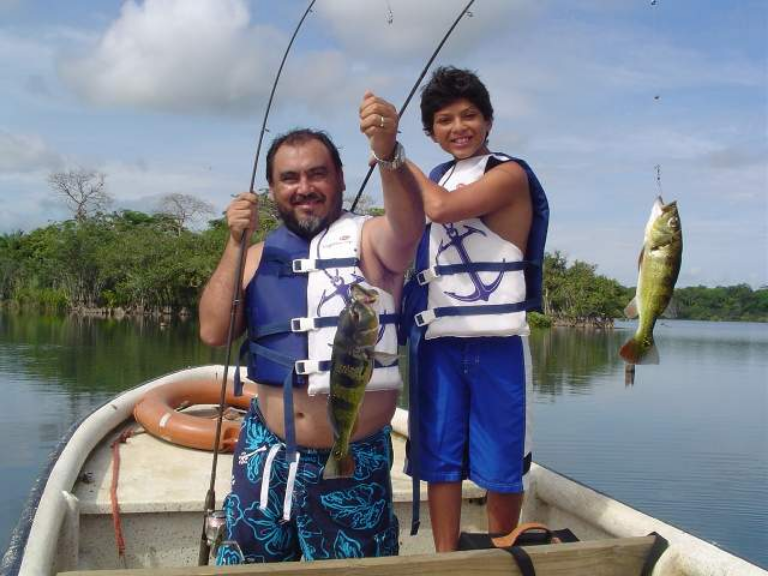What is tied at the back of the boat?
Using the details from the image, give an elaborate explanation to answer the question.

In the image, a tire can be seen tied at the back of the boat, which suggests that the boat is equipped for a fun-filled day of fishing and may have been used for other activities as well.